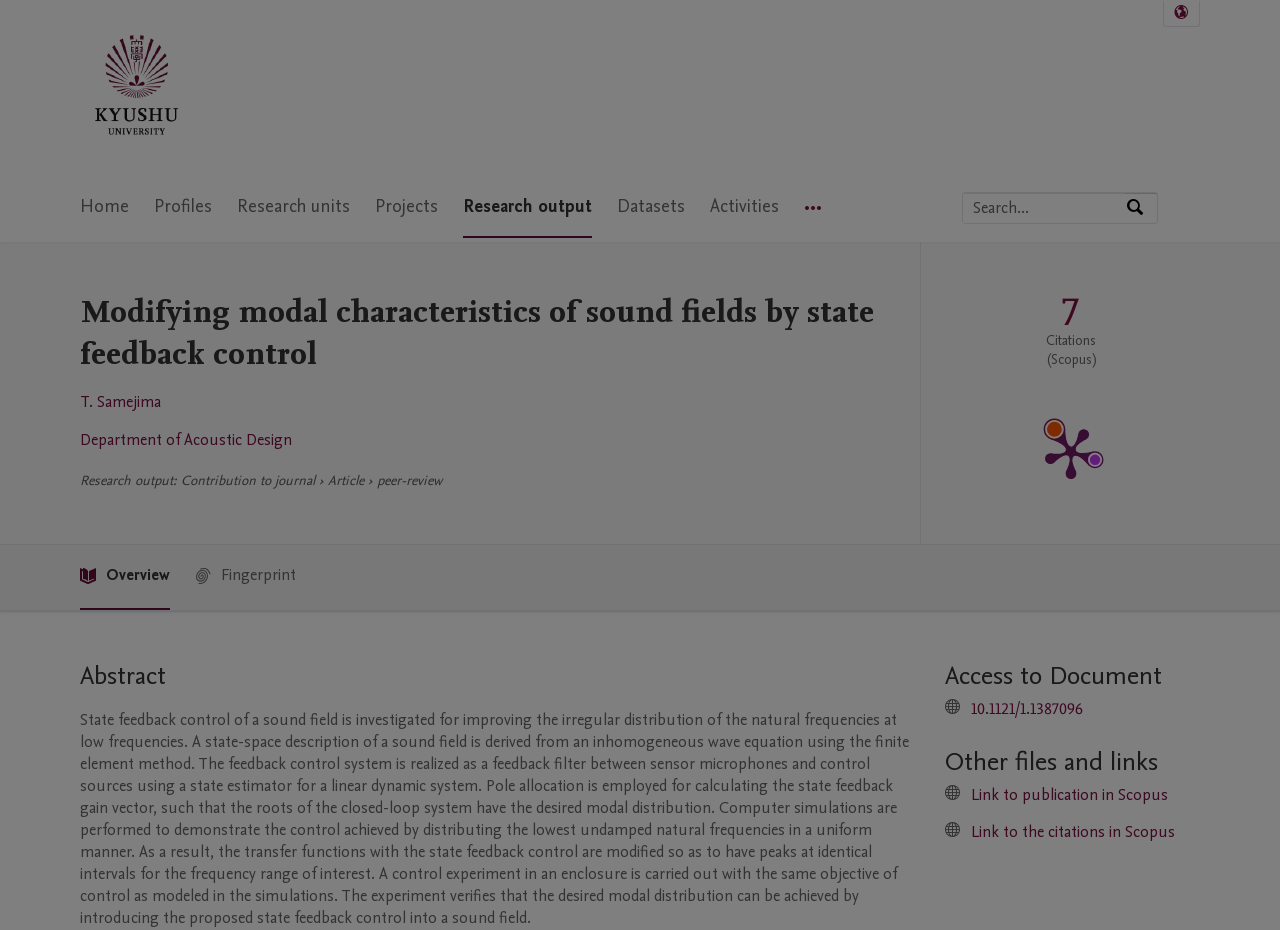Determine the bounding box coordinates for the UI element matching this description: "Link to publication in Scopus".

[0.759, 0.843, 0.913, 0.866]